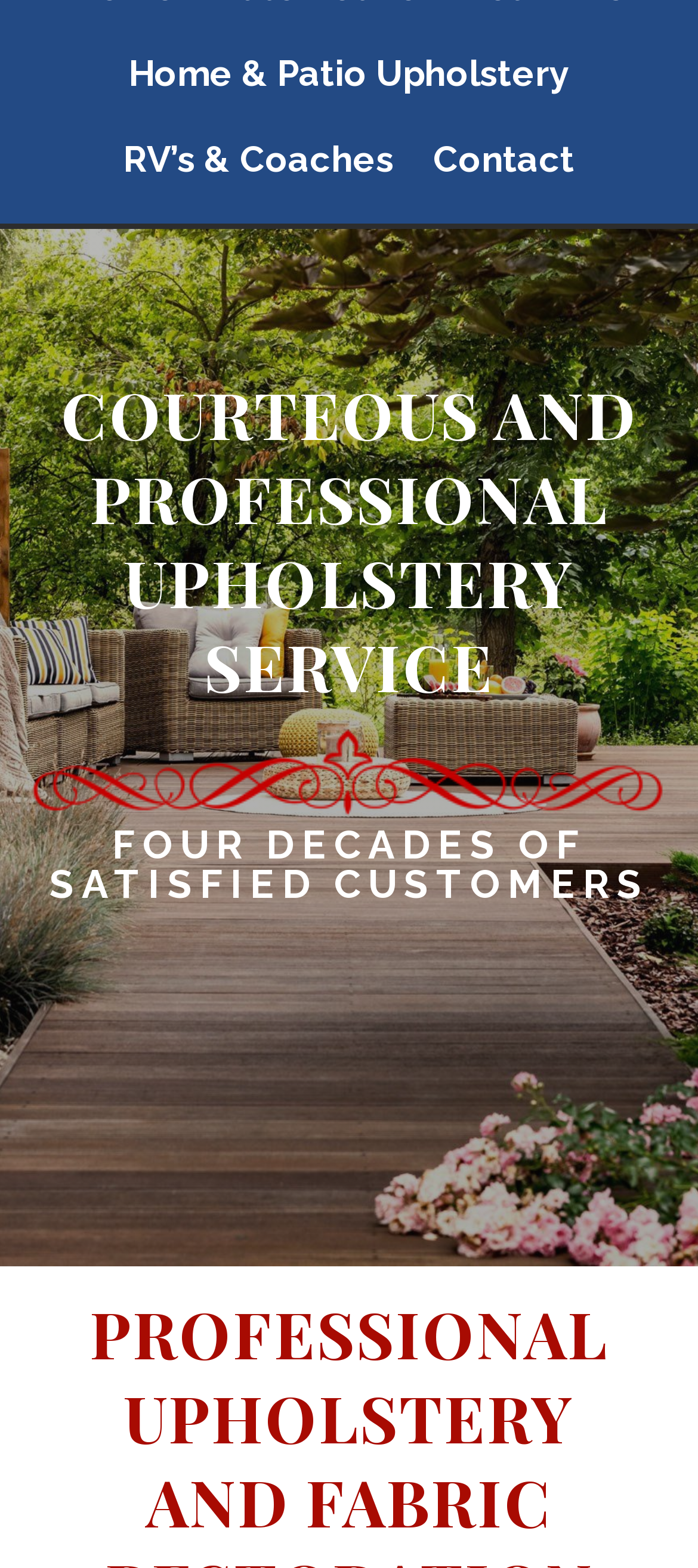Identify the coordinates of the bounding box for the element described below: "RV’s & Coaches". Return the coordinates as four float numbers between 0 and 1: [left, top, right, bottom].

[0.177, 0.094, 0.564, 0.143]